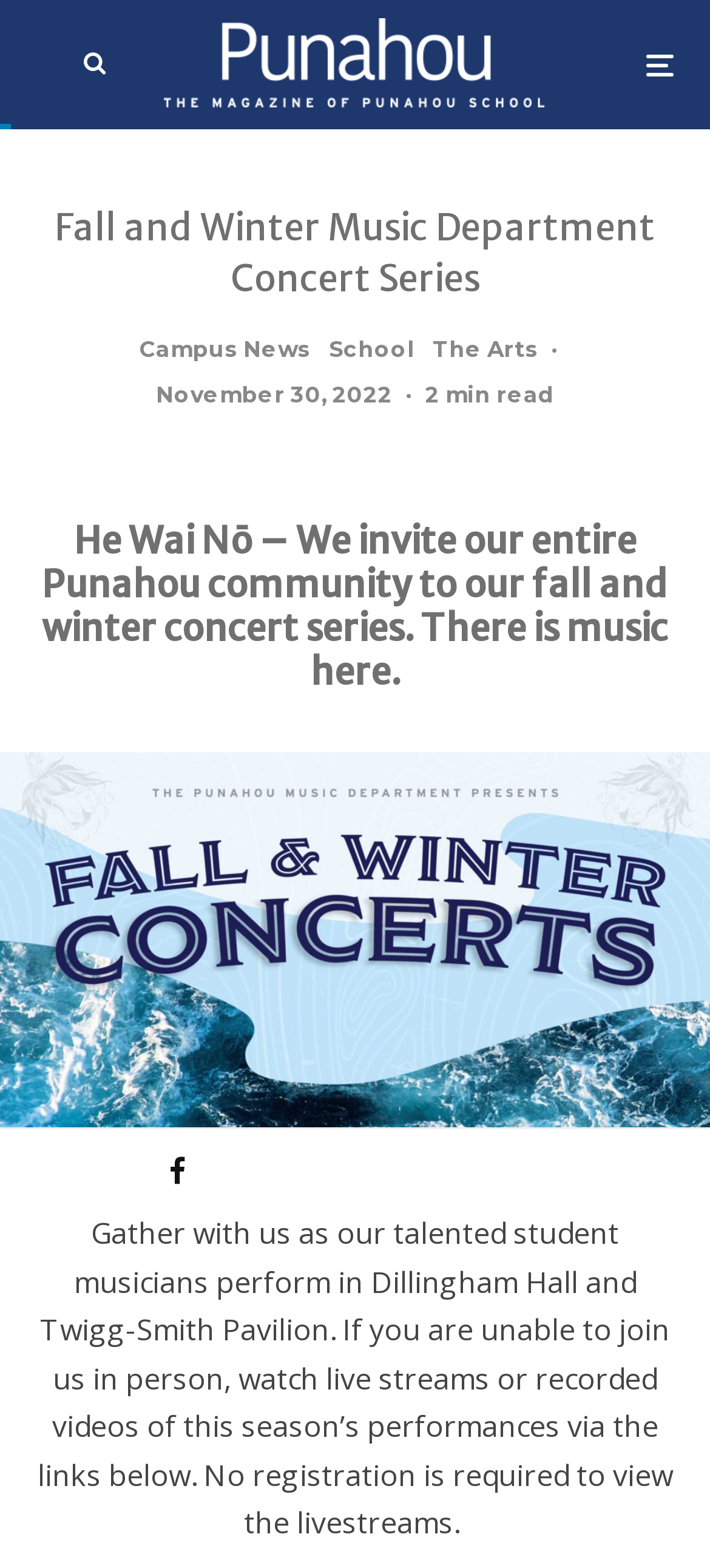What is the name of the hall where the concert series will be held?
Relying on the image, give a concise answer in one word or a brief phrase.

Dillingham Hall